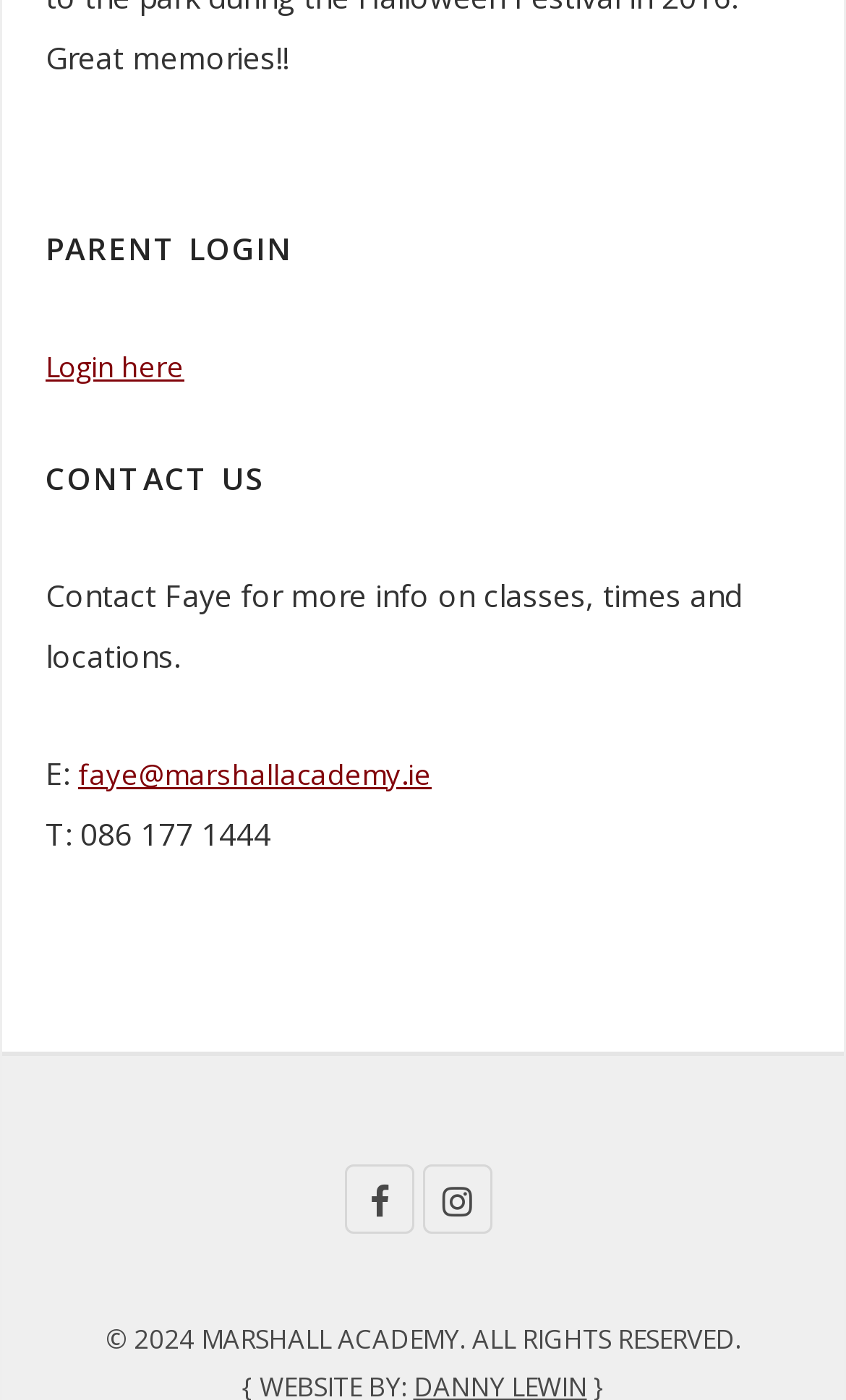How to contact Faye for class information?
Answer the question in as much detail as possible.

The webpage has a static text 'Contact Faye for more info on classes, times and locations.' followed by an email address 'faye@marshallacademy.ie', which implies that Faye can be contacted through this email for class information.